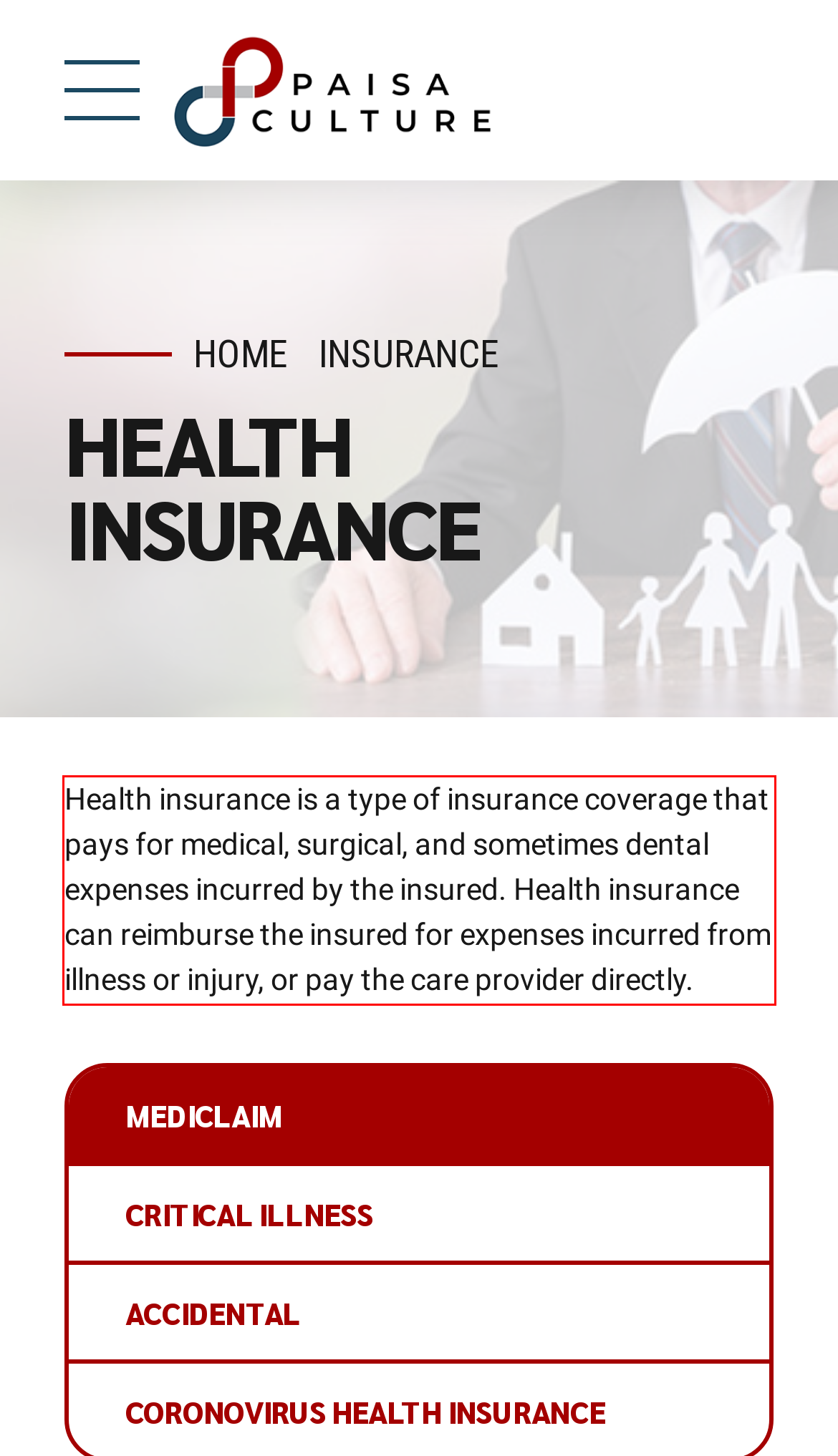Using the webpage screenshot, recognize and capture the text within the red bounding box.

Health insurance is a type of insurance coverage that pays for medical, surgical, and sometimes dental expenses incurred by the insured. Health insurance can reimburse the insured for expenses incurred from illness or injury, or pay the care provider directly.